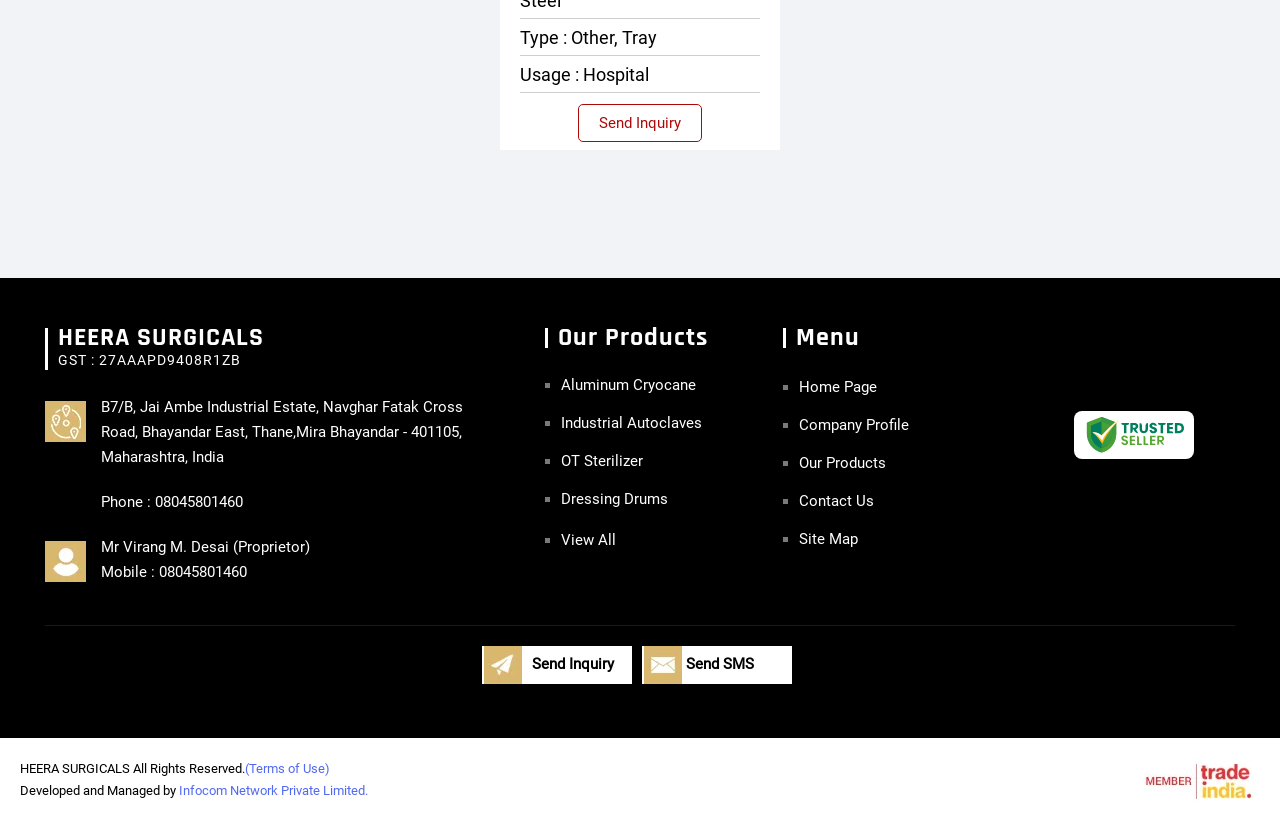Given the element description (Terms of Use), specify the bounding box coordinates of the corresponding UI element in the format (top-left x, top-left y, bottom-right x, bottom-right y). All values must be between 0 and 1.

[0.191, 0.921, 0.258, 0.939]